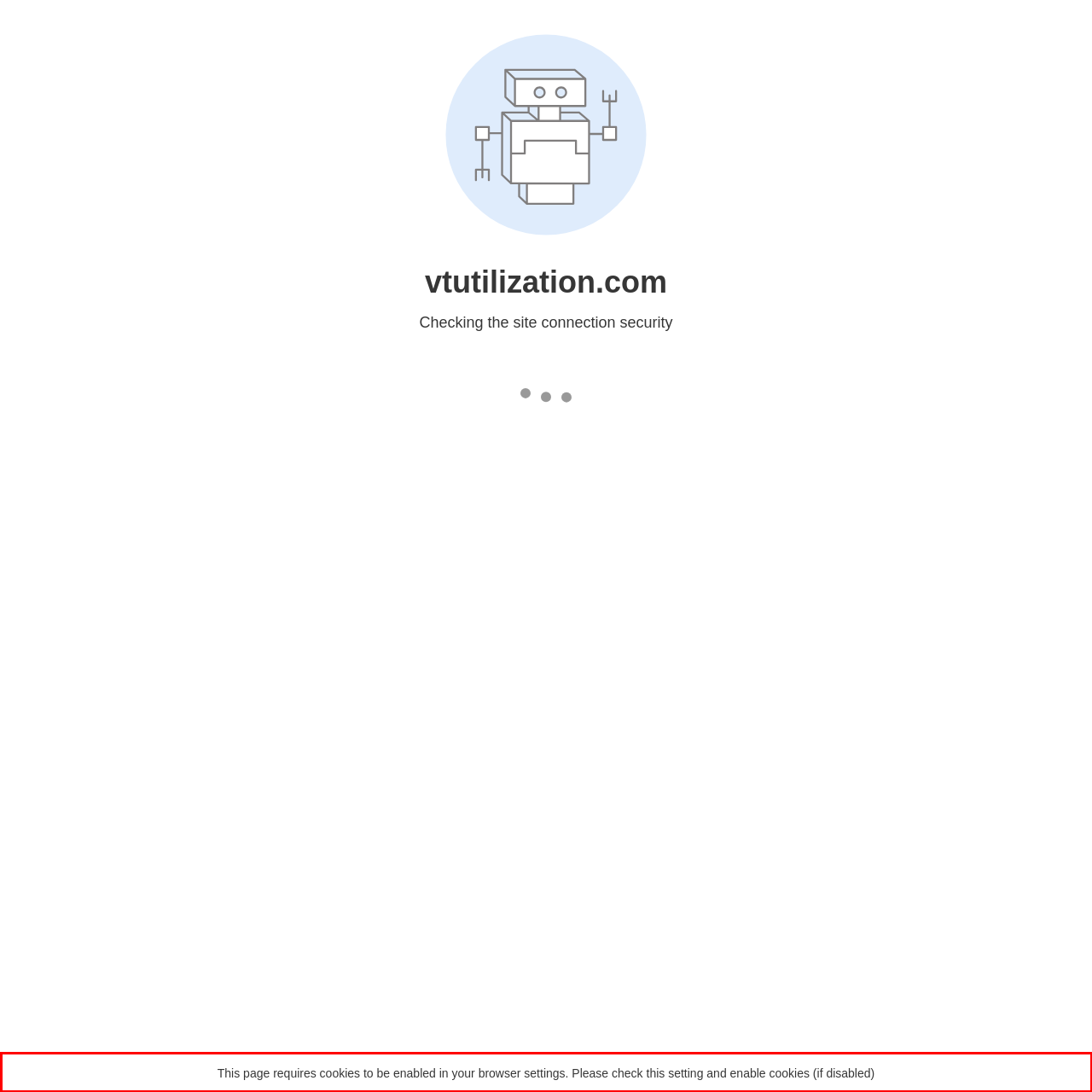Given a screenshot of a webpage, locate the red bounding box and extract the text it encloses.

This page requires cookies to be enabled in your browser settings. Please check this setting and enable cookies (if disabled)